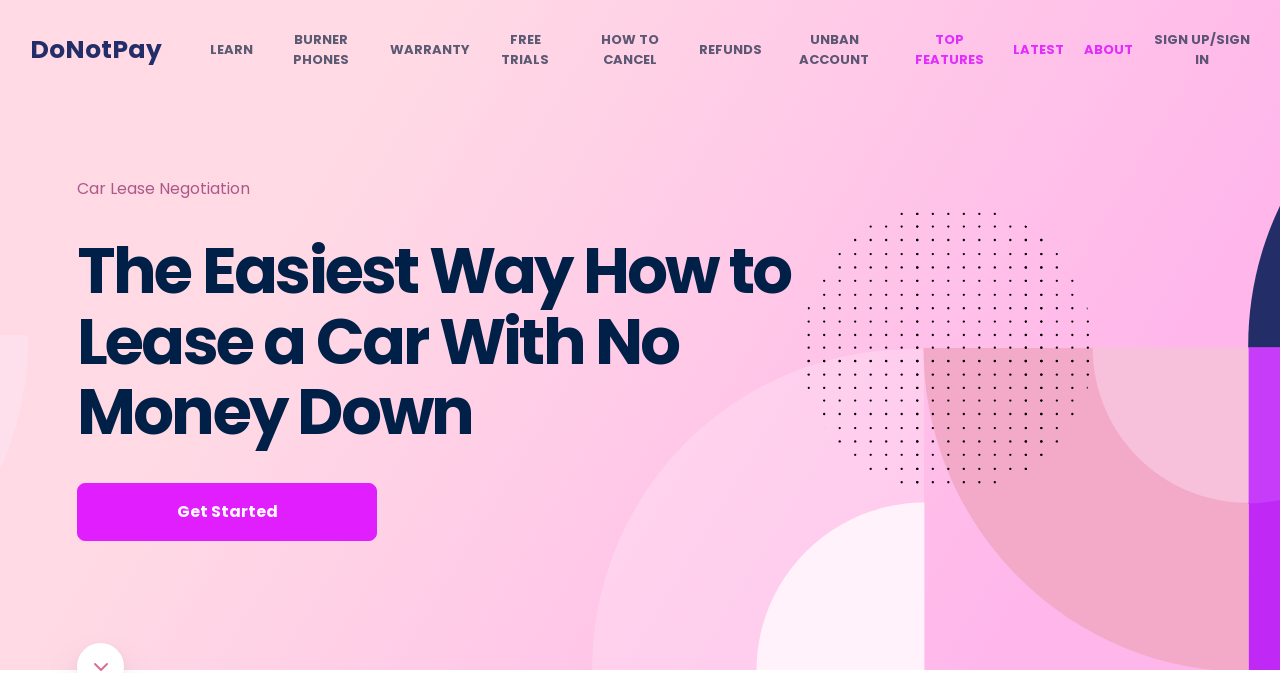What is the benefit of using DoNotPay's car lease negotiation service?
Using the visual information, reply with a single word or short phrase.

Get the best prices in your area